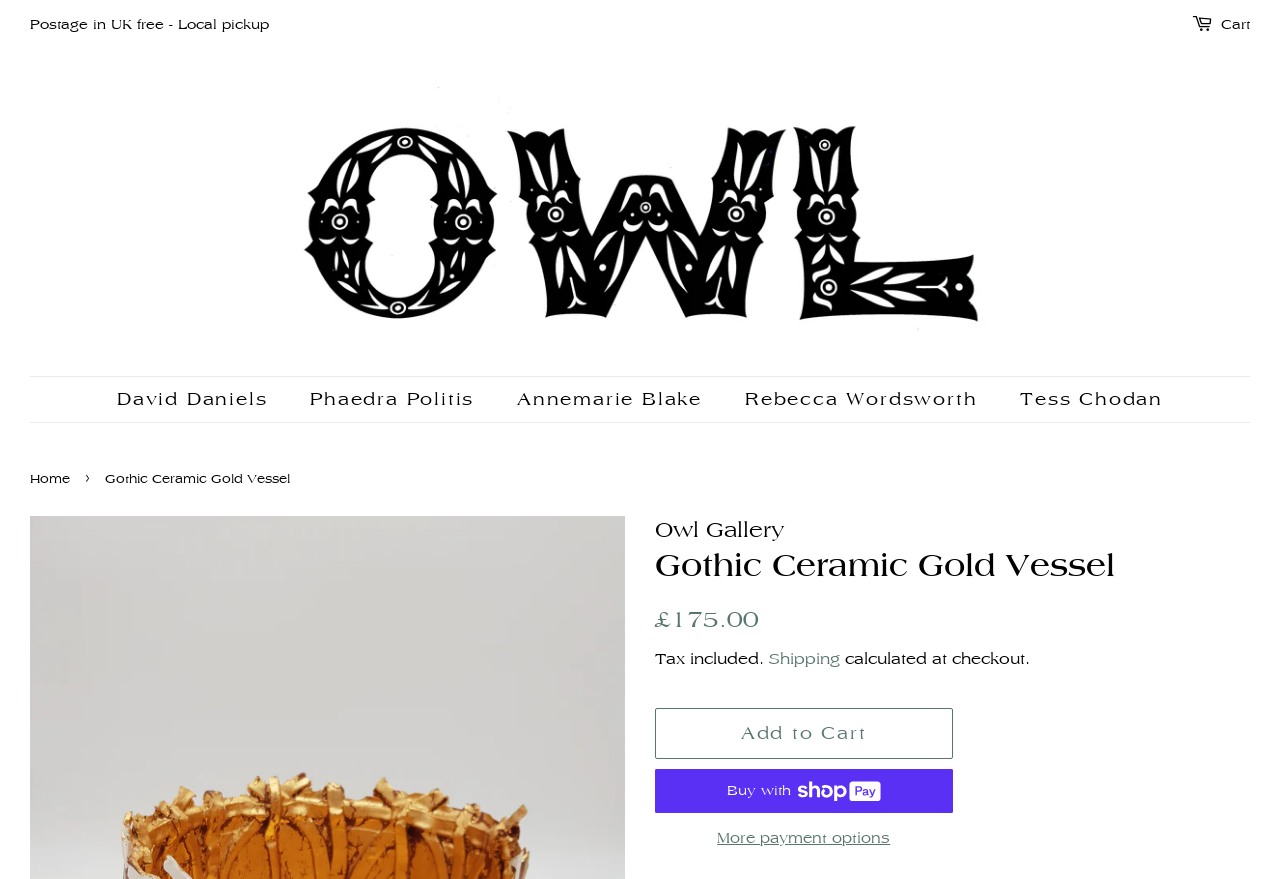By analyzing the image, answer the following question with a detailed response: What is the name of the gallery?

I found the name of the gallery by looking at the link element that says 'Owl Gallery' and the adjacent image element with the same name.